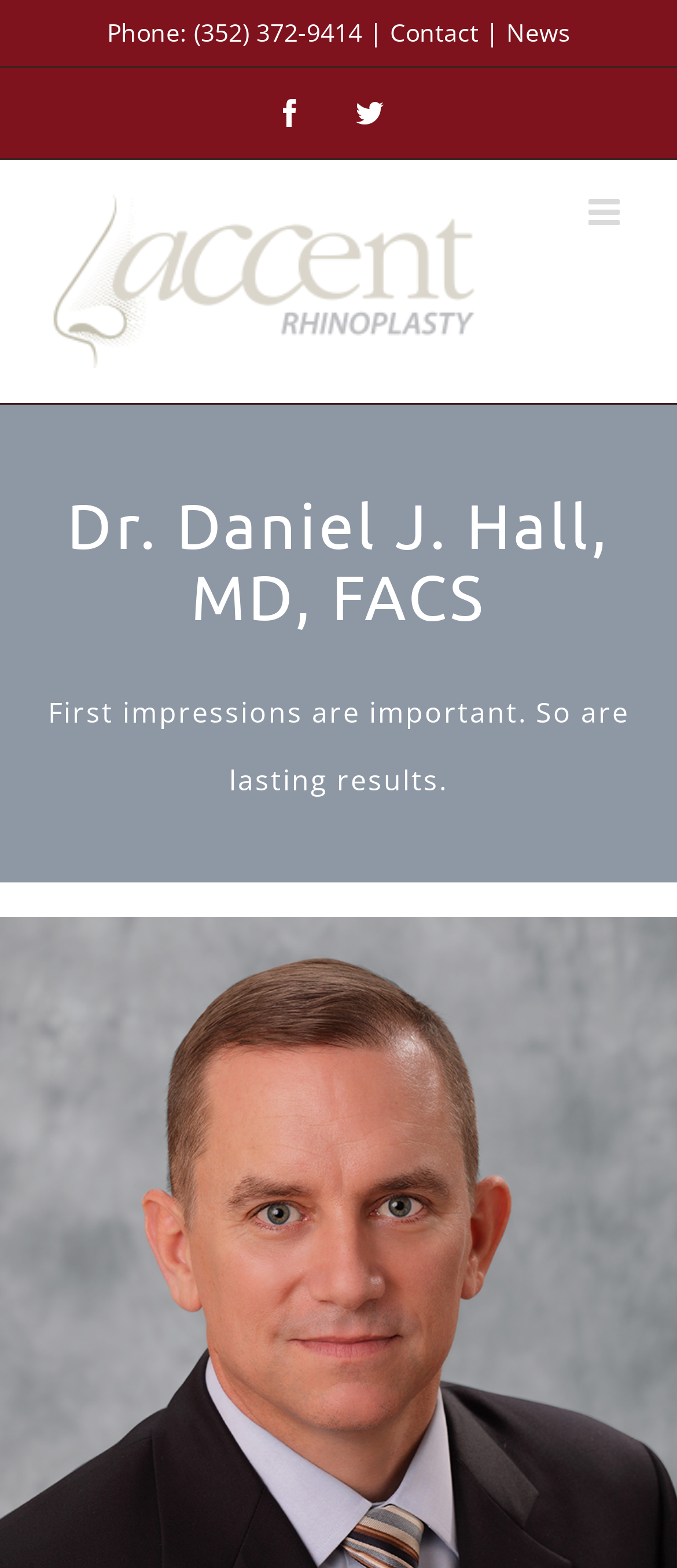Answer the question with a brief word or phrase:
What is the purpose of the 'Toggle mobile menu' button?

To control the mobile menu